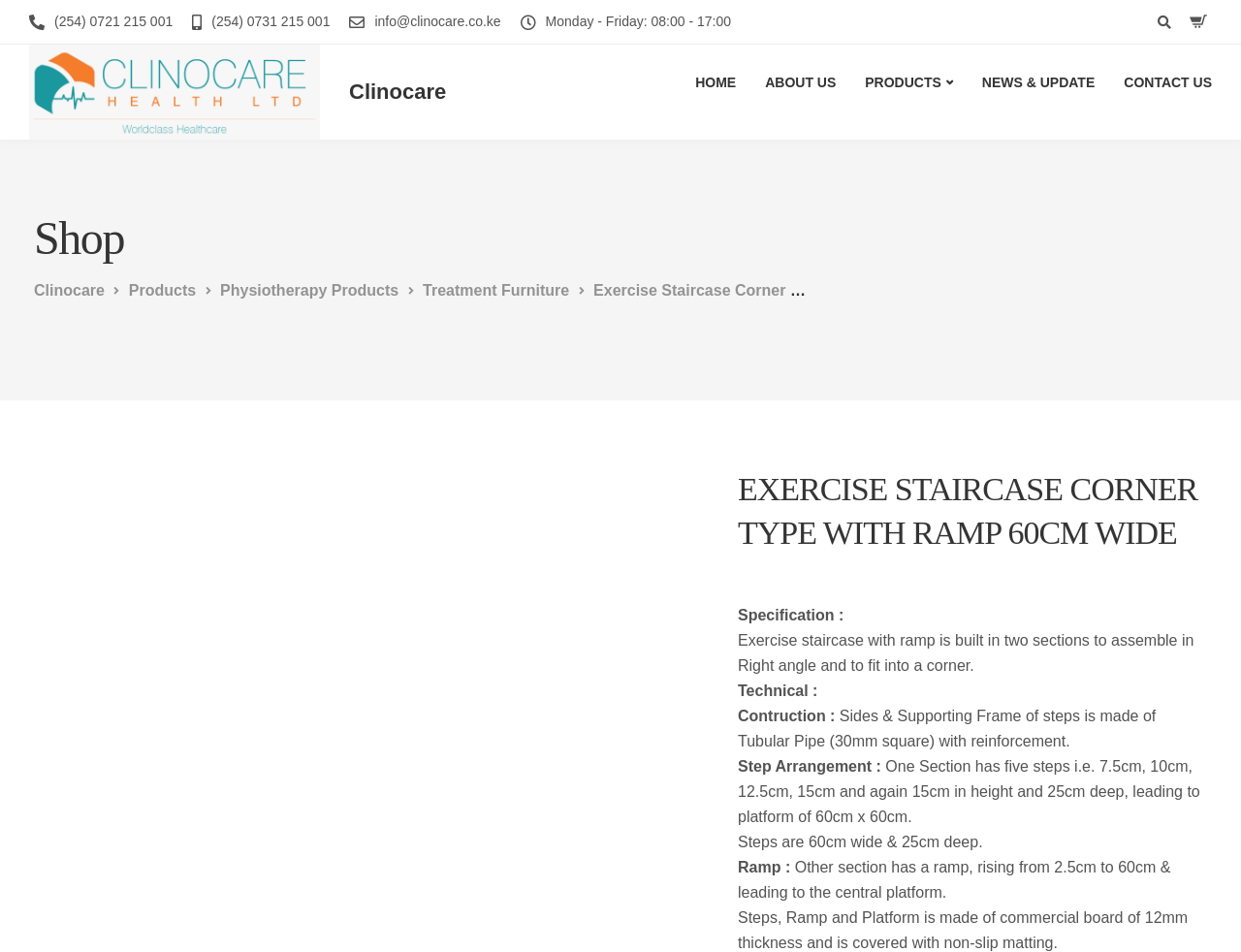What is the width of the exercise staircase?
Please interpret the details in the image and answer the question thoroughly.

The width of the exercise staircase can be found in the product description, which states 'EXERCISE STAIRCASE CORNER TYPE WITH RAMP 60CM WIDE'. This information is also repeated in the technical specifications section, where it is mentioned that 'Steps are 60cm wide & 25cm deep'.